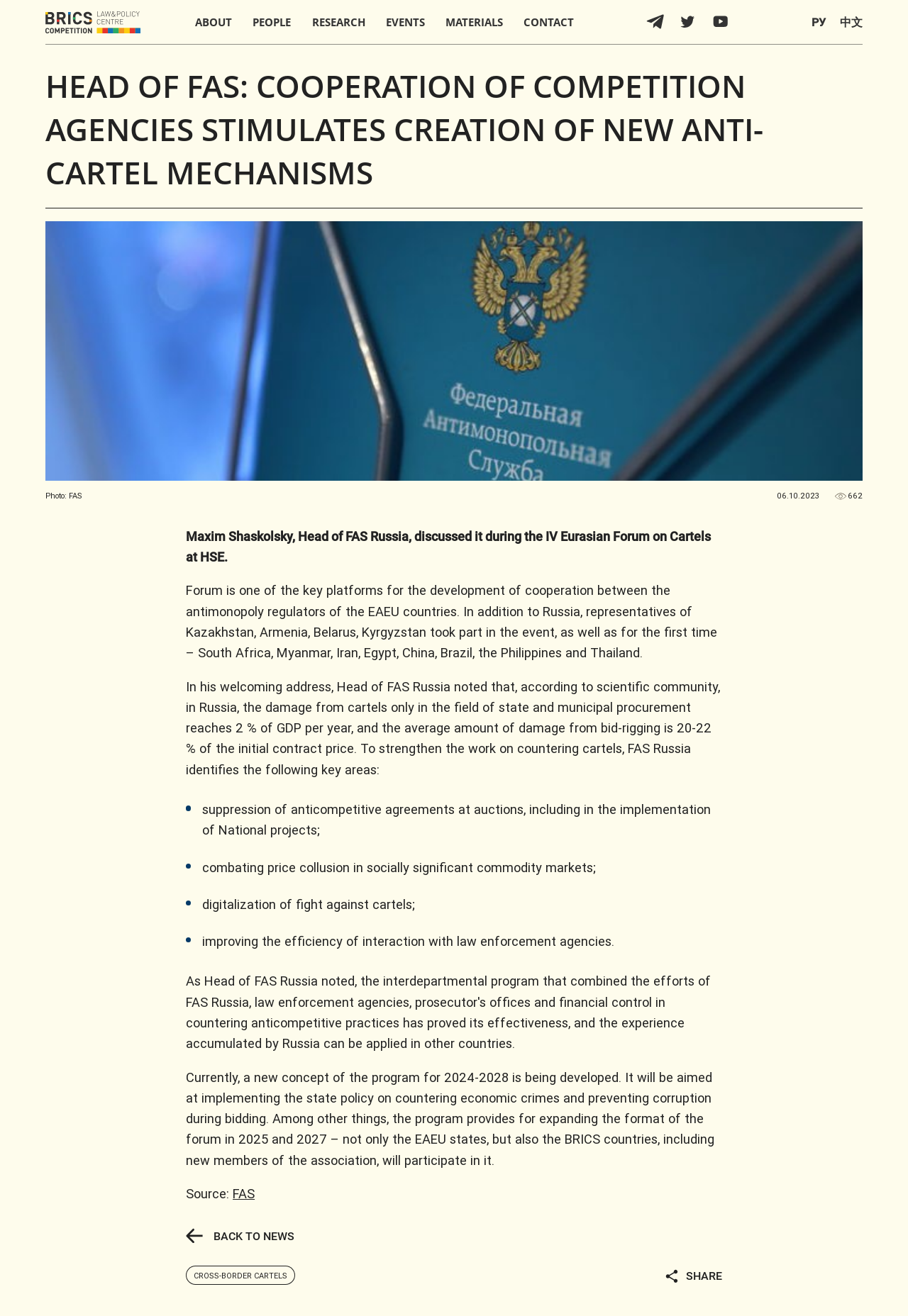Provide a single word or phrase answer to the question: 
What is the purpose of the IV Eurasian Forum on Cartels?

Development of cooperation between antimonopoly regulators